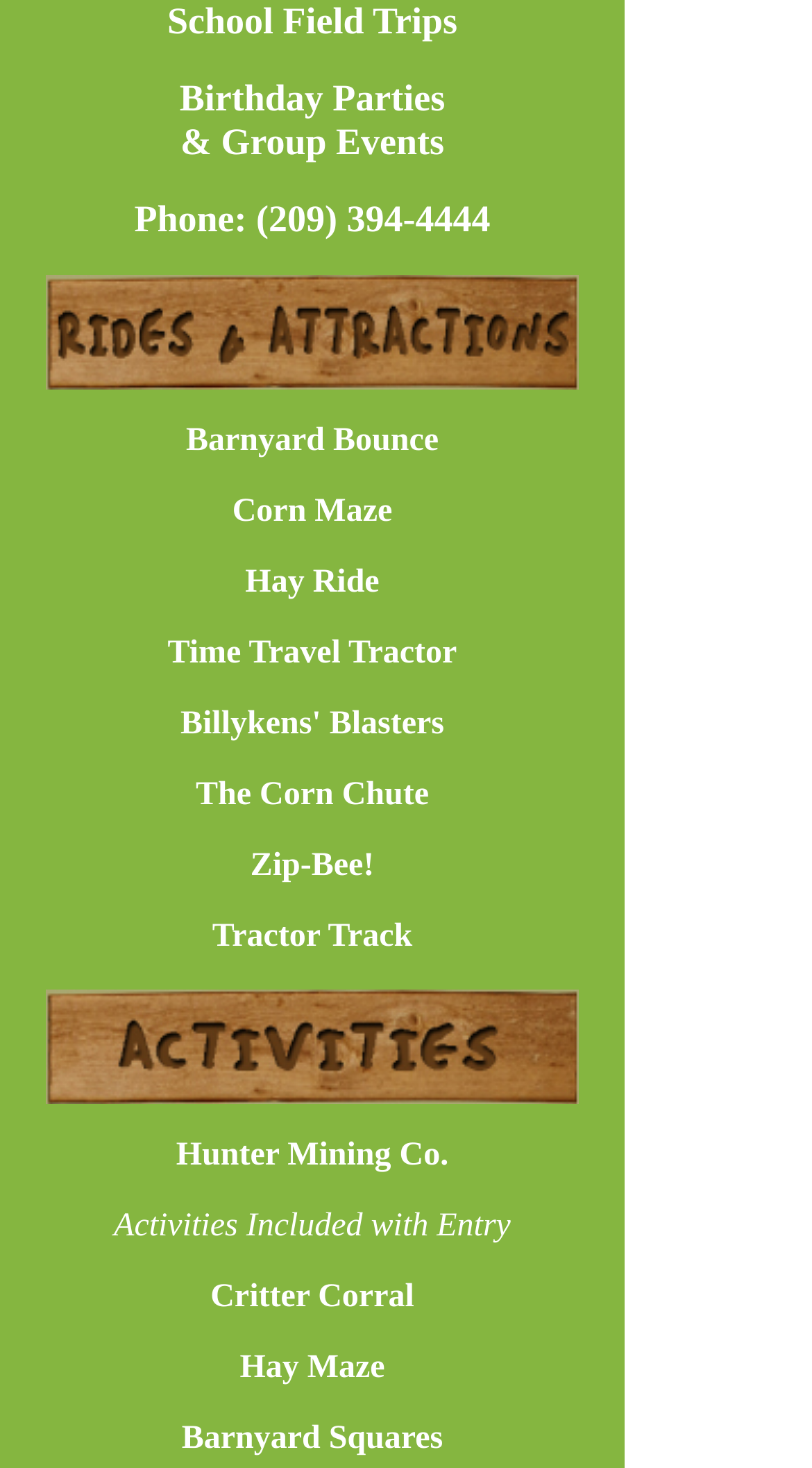How many images are on the webpage?
Refer to the screenshot and respond with a concise word or phrase.

2